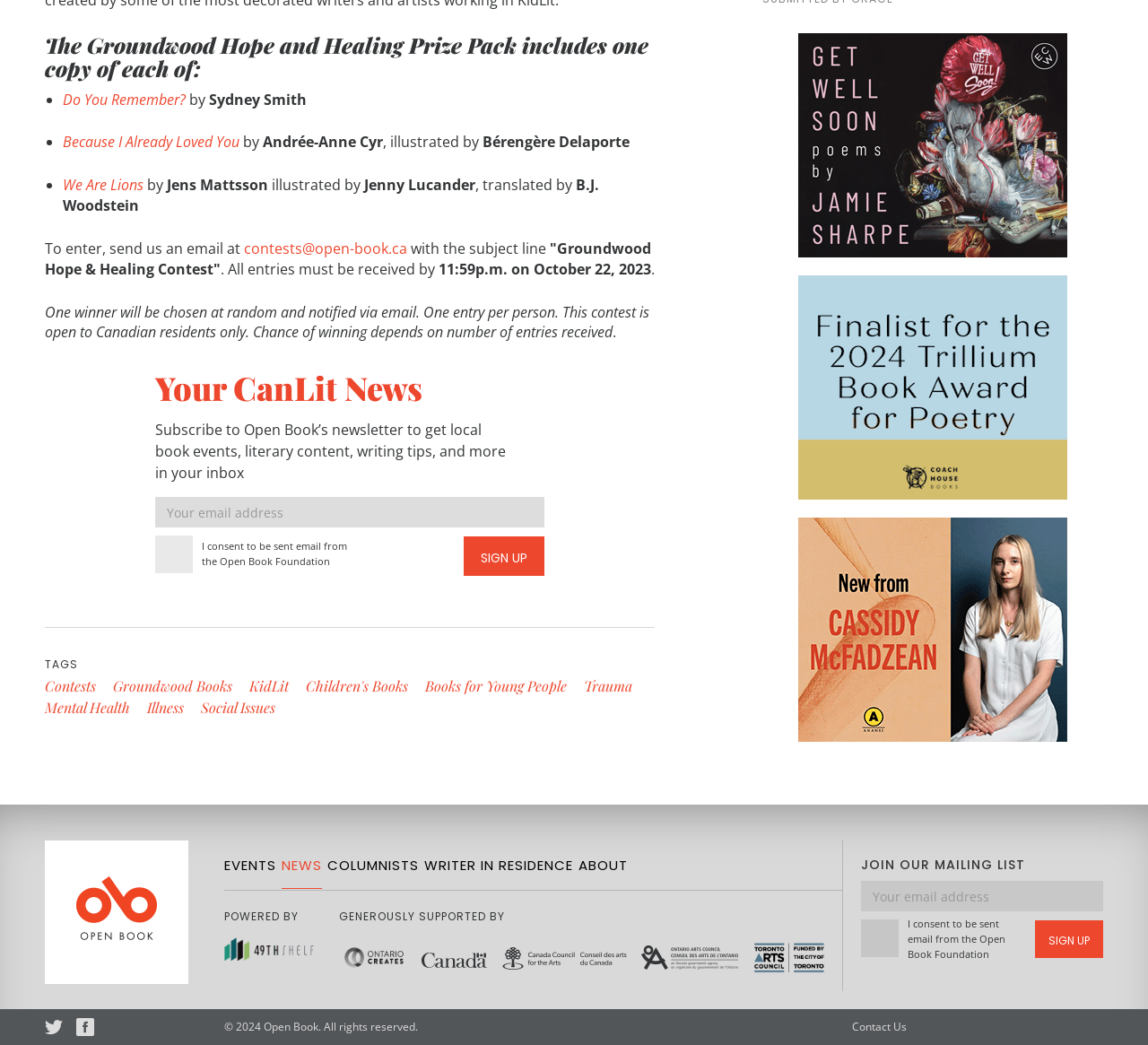What is the Groundwood Hope and Healing Prize Pack?
Analyze the image and provide a thorough answer to the question.

Based on the heading 'The Groundwood Hope and Healing Prize Pack includes one copy of each of:' and the list of books that follows, it can be inferred that the Groundwood Hope and Healing Prize Pack is a collection of books.